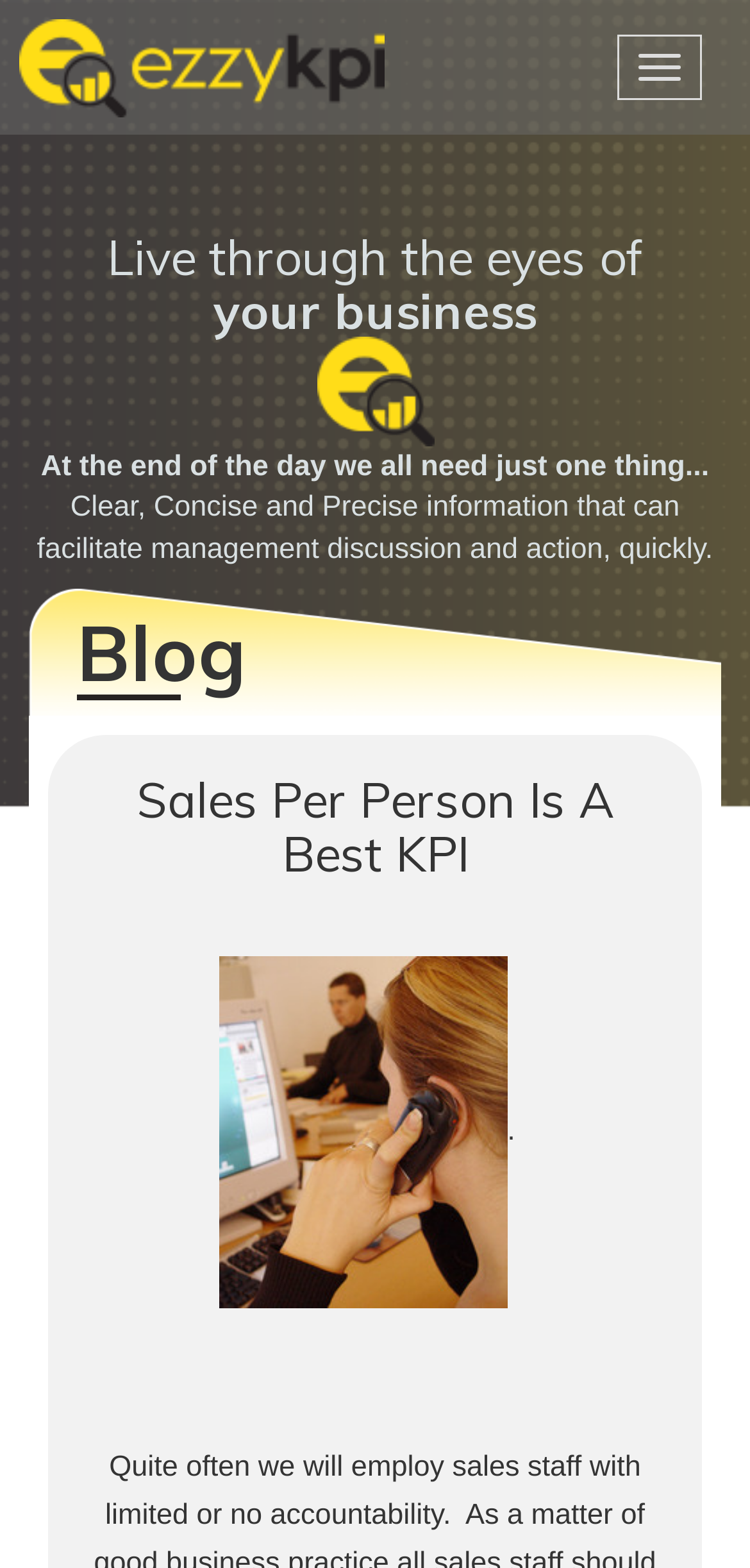Answer the question below in one word or phrase:
What is the text above the 'Blog' heading?

Clear, Concise and Precise information...